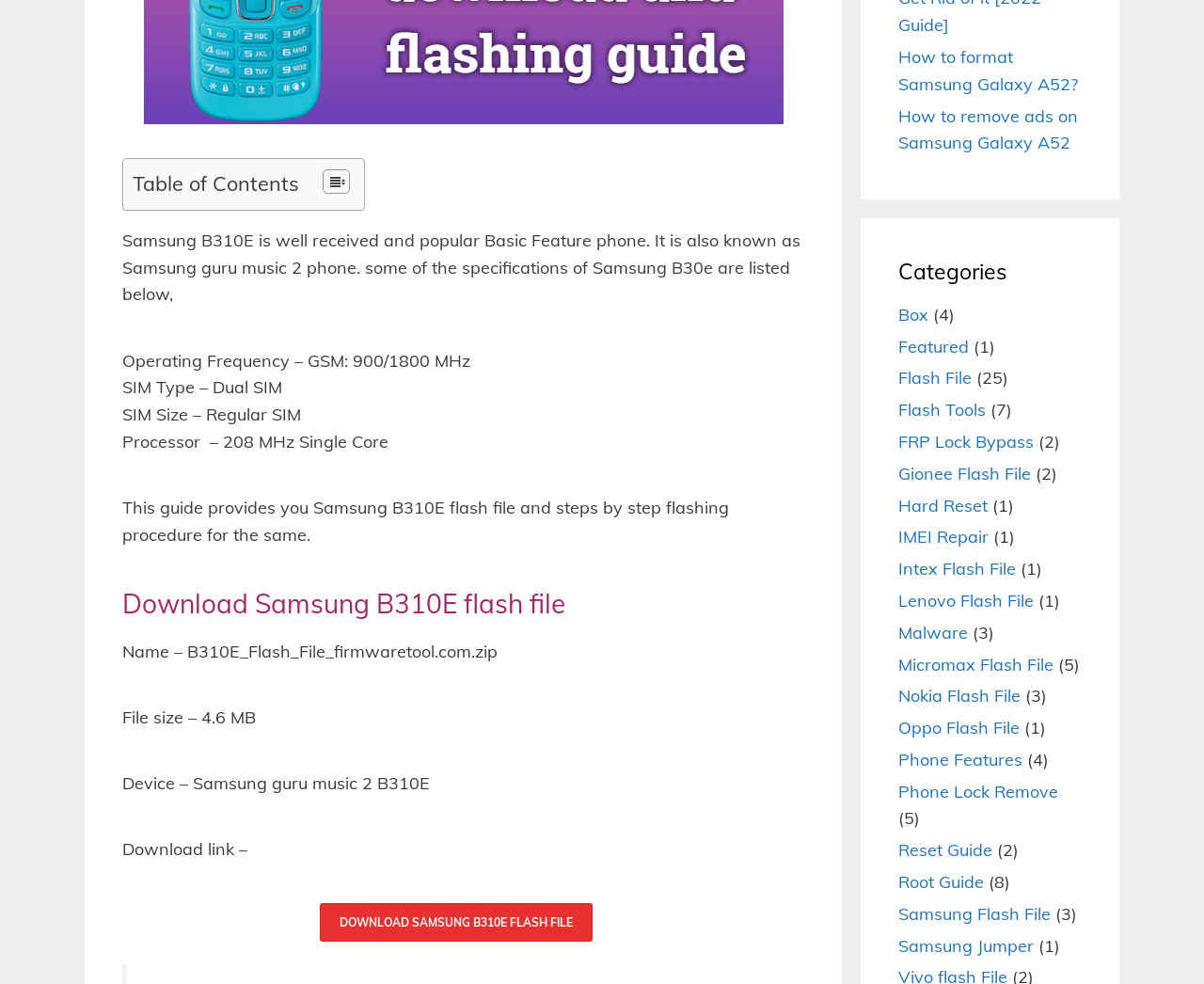Using the provided description Download Samsung B310E flash file, find the bounding box coordinates for the UI element. Provide the coordinates in (top-left x, top-left y, bottom-right x, bottom-right y) format, ensuring all values are between 0 and 1.

[0.266, 0.917, 0.492, 0.957]